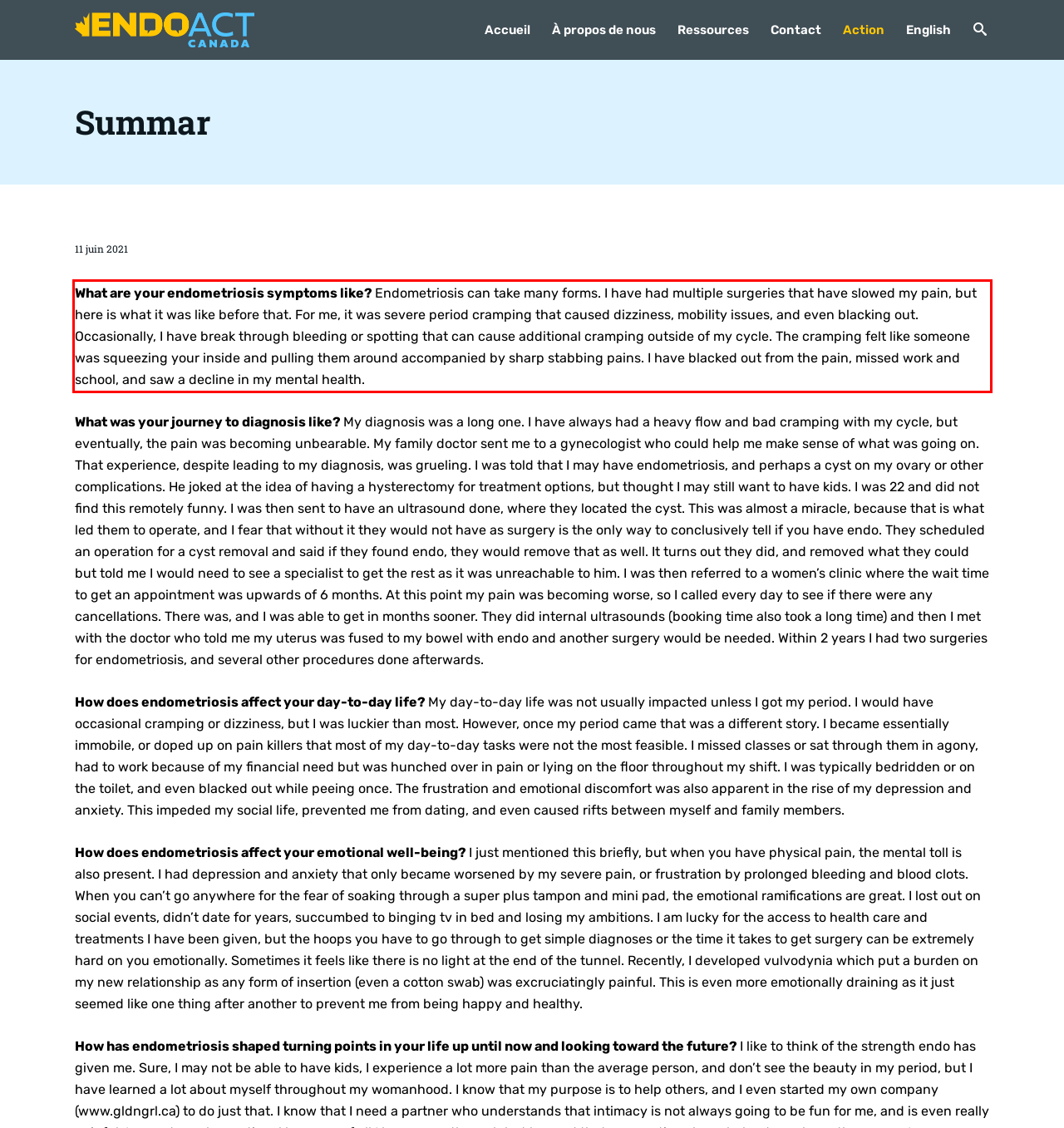Examine the webpage screenshot, find the red bounding box, and extract the text content within this marked area.

What are your endometriosis symptoms like? Endometriosis can take many forms. I have had multiple surgeries that have slowed my pain, but here is what it was like before that. For me, it was severe period cramping that caused dizziness, mobility issues, and even blacking out. Occasionally, I have break through bleeding or spotting that can cause additional cramping outside of my cycle. The cramping felt like someone was squeezing your inside and pulling them around accompanied by sharp stabbing pains. I have blacked out from the pain, missed work and school, and saw a decline in my mental health.